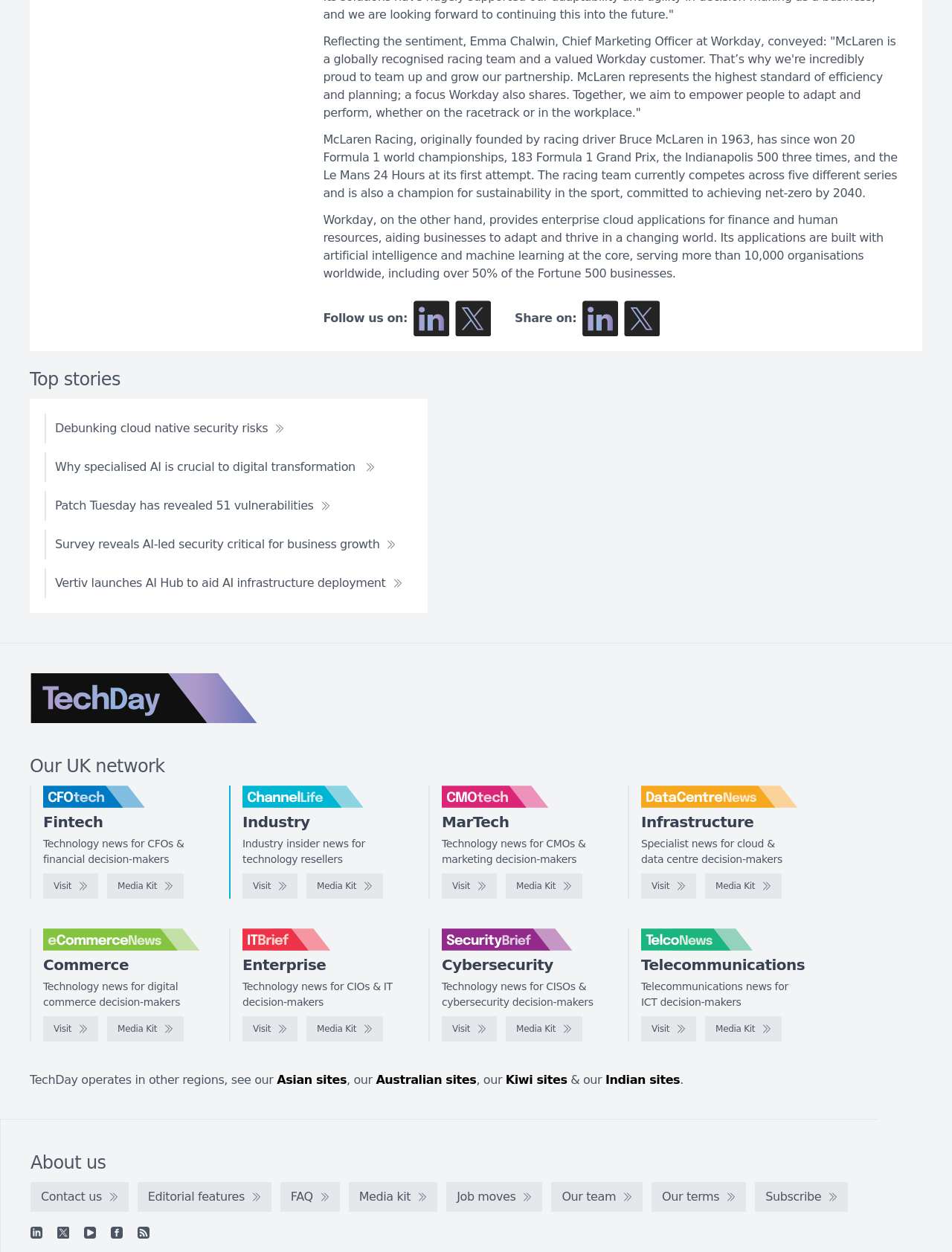Could you indicate the bounding box coordinates of the region to click in order to complete this instruction: "Follow us on LinkedIn".

[0.434, 0.24, 0.472, 0.269]